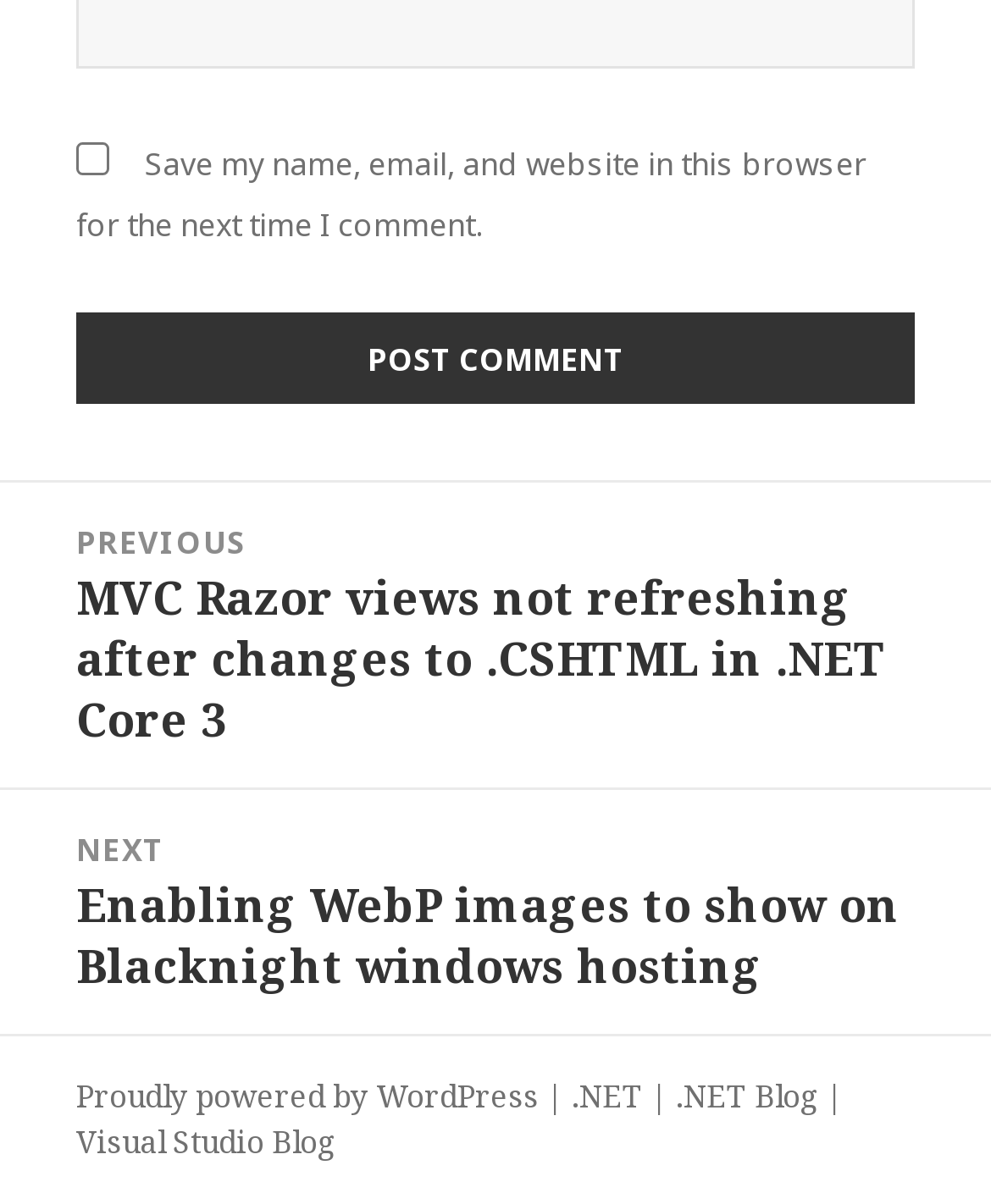What is the purpose of the checkbox?
Using the image, respond with a single word or phrase.

Save comment info